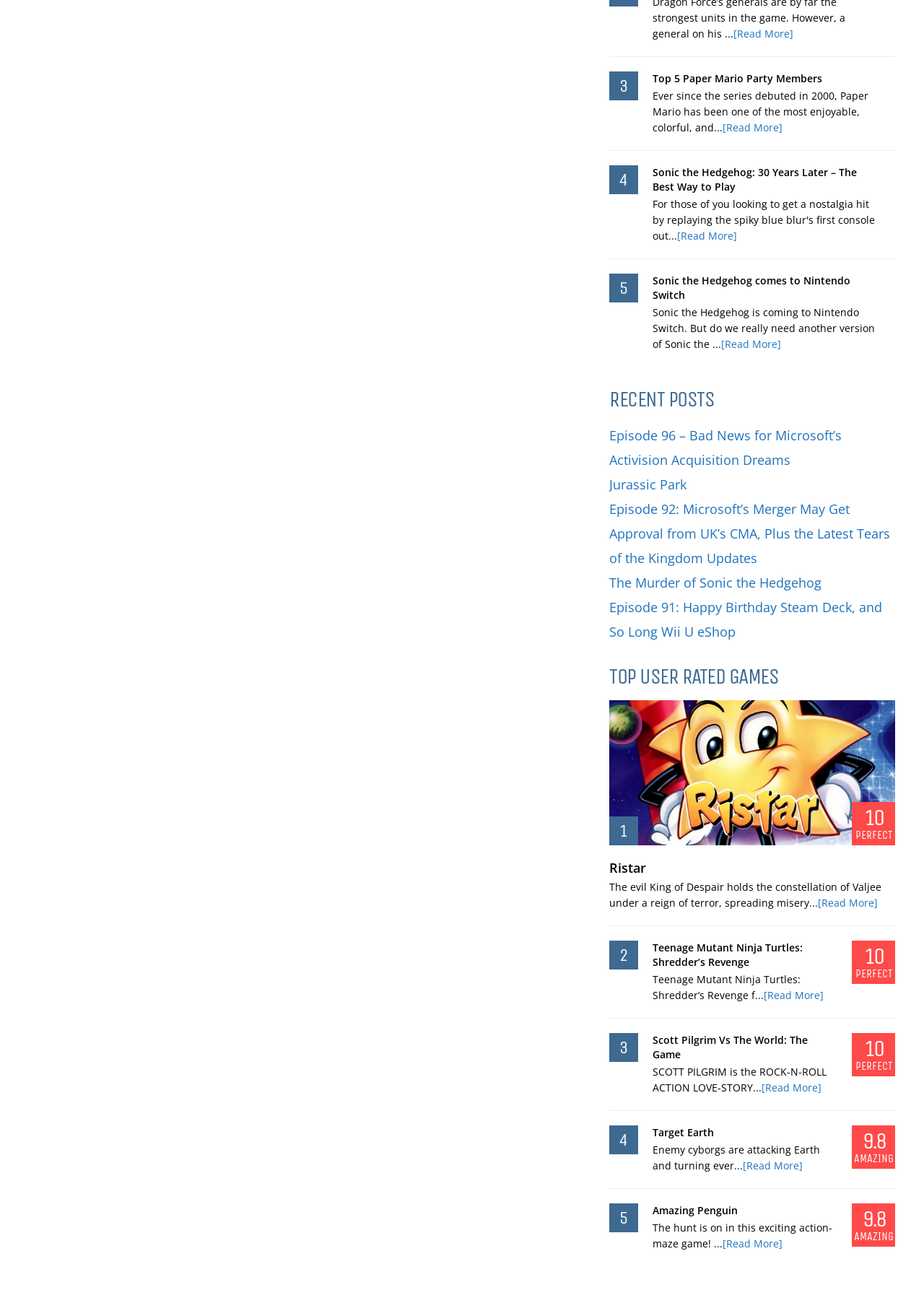Determine the bounding box coordinates of the clickable element necessary to fulfill the instruction: "Read more about Teenage Mutant Ninja Turtles: Shredder’s Revenge". Provide the coordinates as four float numbers within the 0 to 1 range, i.e., [left, top, right, bottom].

[0.706, 0.715, 0.869, 0.736]